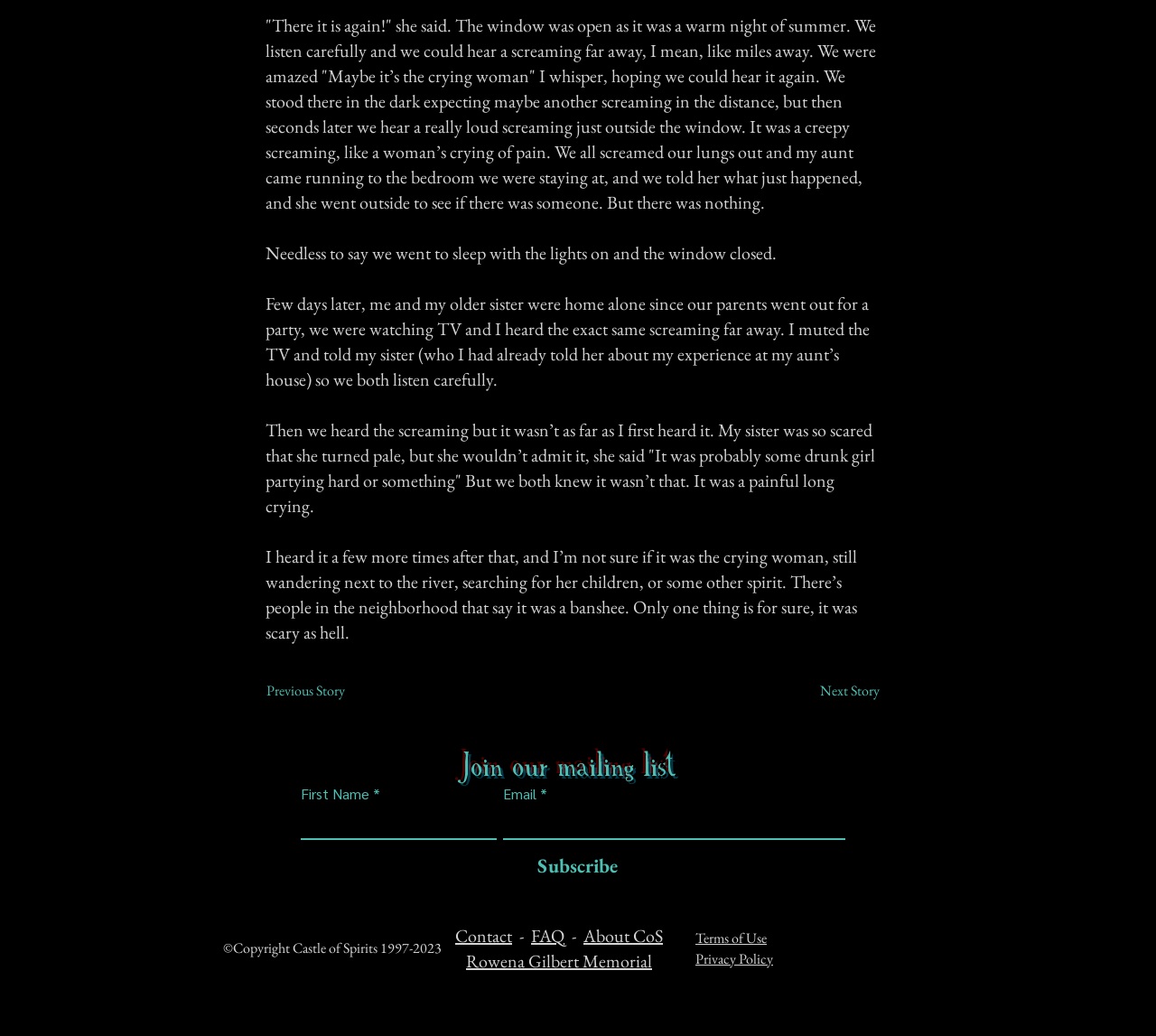Please determine the bounding box coordinates of the section I need to click to accomplish this instruction: "Subscribe to the mailing list".

[0.456, 0.816, 0.535, 0.857]